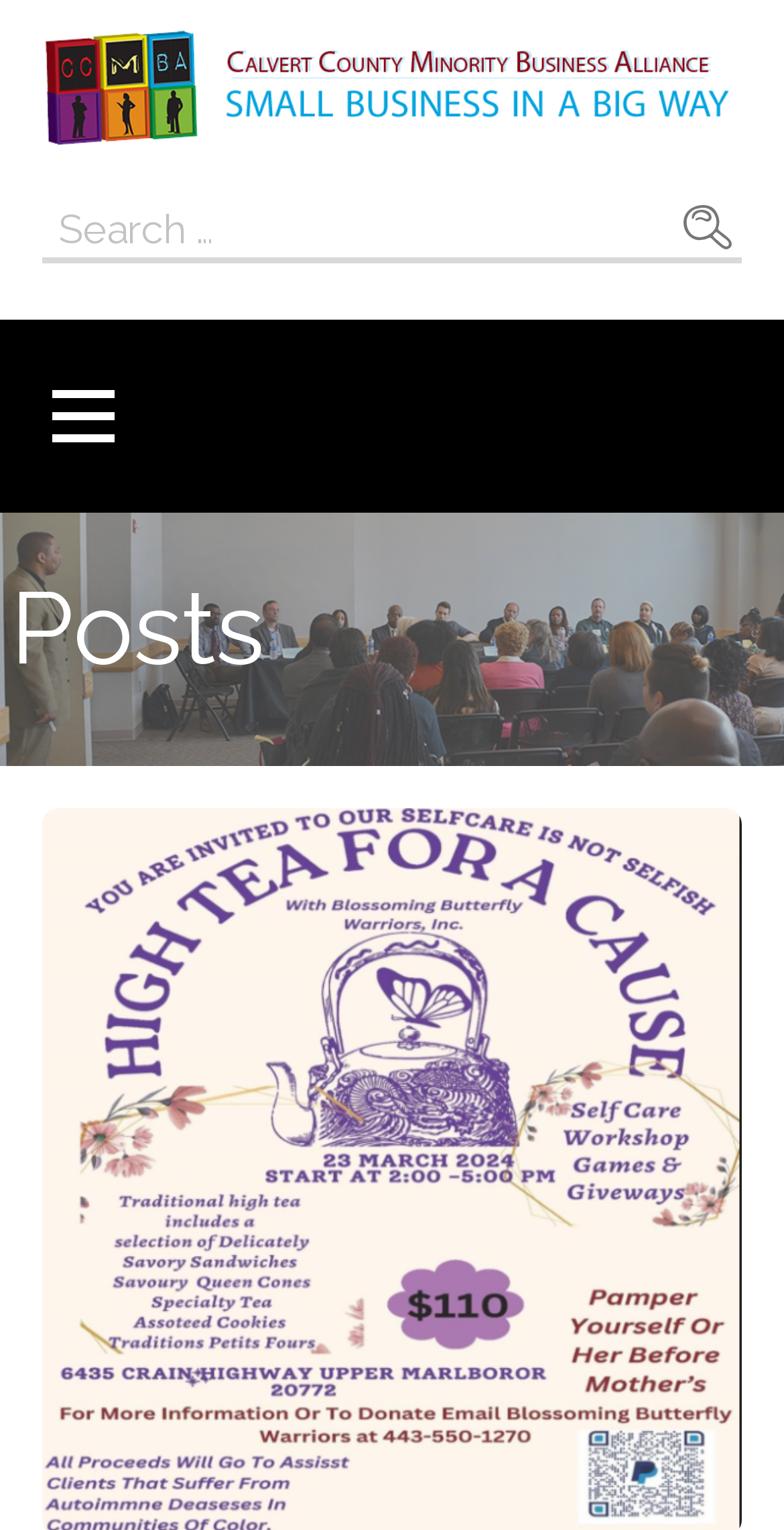Please determine the main heading text of this webpage.

CCMBA Welcomes Blossoming Butterfly Warriors Inc.